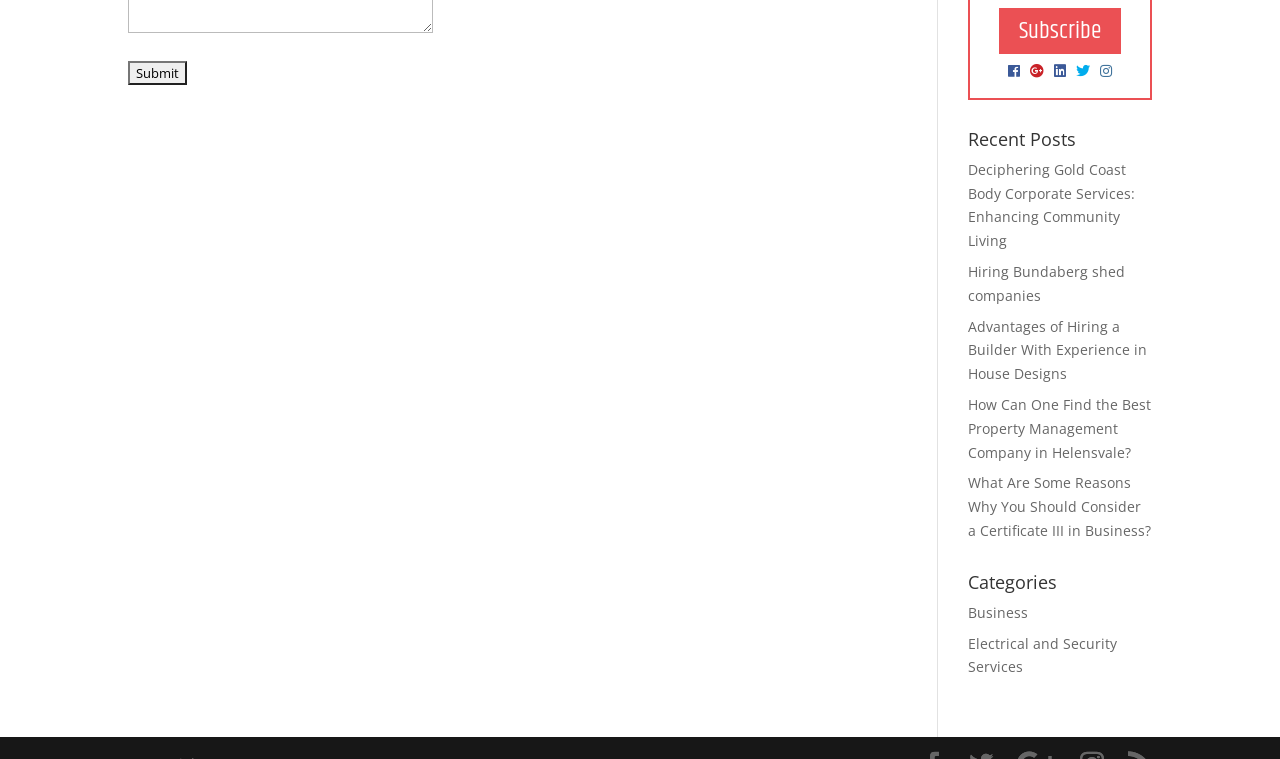Provide the bounding box coordinates for the UI element that is described by this text: "Hiring Bundaberg shed companies". The coordinates should be in the form of four float numbers between 0 and 1: [left, top, right, bottom].

[0.756, 0.345, 0.879, 0.402]